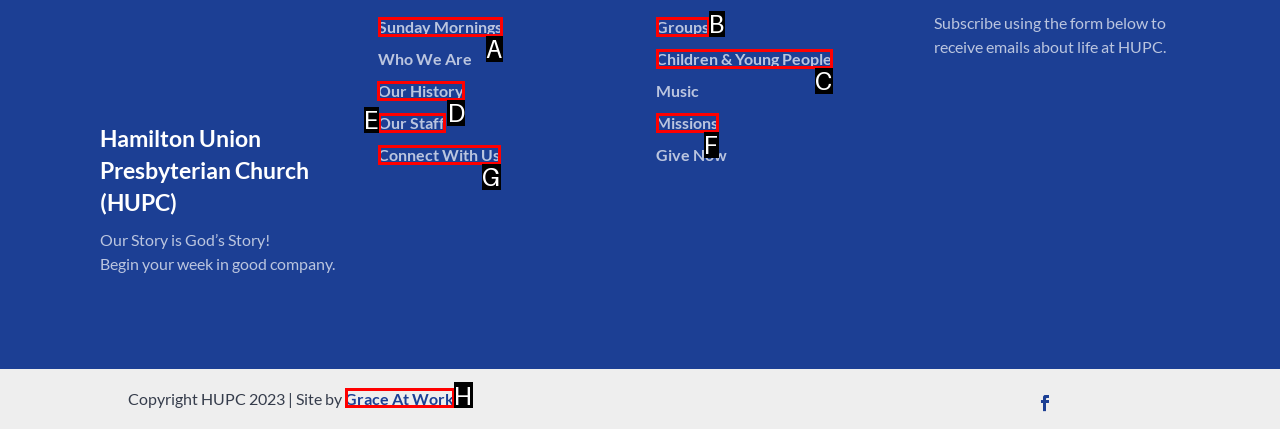Specify which element within the red bounding boxes should be clicked for this task: Explore Our History Respond with the letter of the correct option.

D